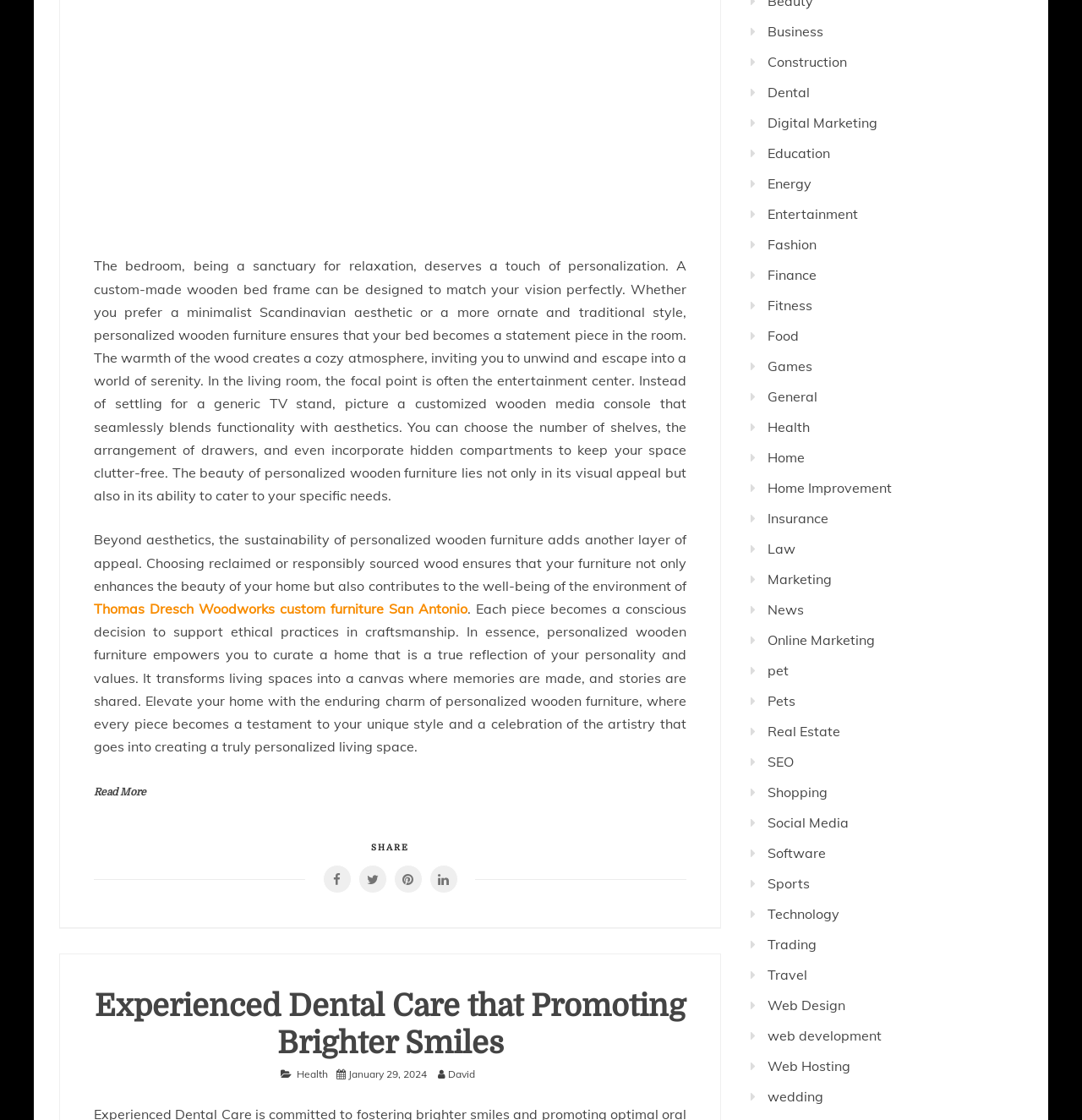What is the main topic of the webpage?
Refer to the image and answer the question using a single word or phrase.

Custom wooden furniture